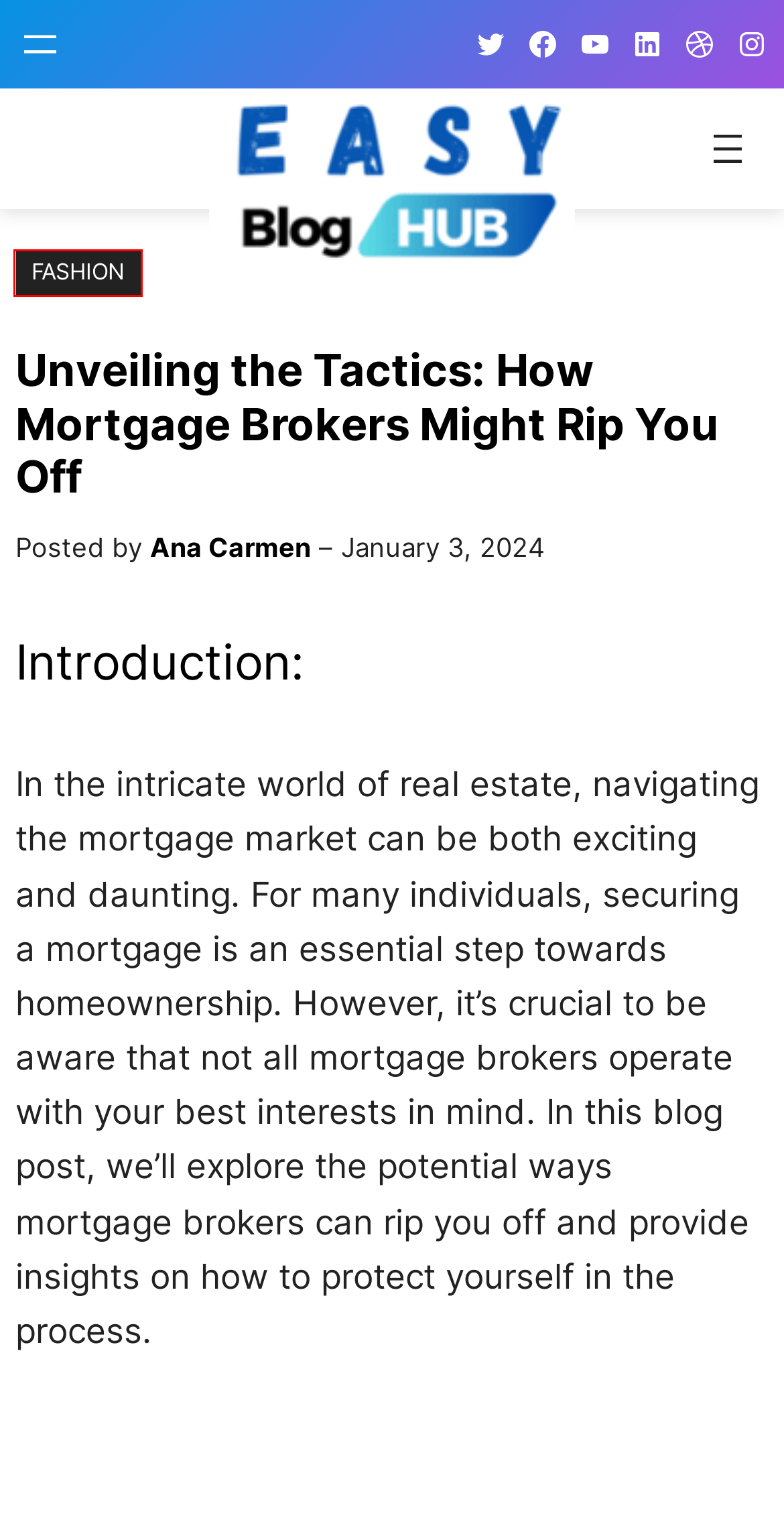Consider the screenshot of a webpage with a red bounding box and select the webpage description that best describes the new page that appears after clicking the element inside the red box. Here are the candidates:
A. cock Archives - Easy Blog Hub
B. Ana Carmen, Author at Easy Blog Hub
C. Sex Archives - Easy Blog Hub
D. Crypto Archives - Easy Blog Hub
E. 18+ Archives - Easy Blog Hub
F. Fashion Archives - Easy Blog Hub
G. Easy Blog Hub -
H. cleaning Archives - Easy Blog Hub

F